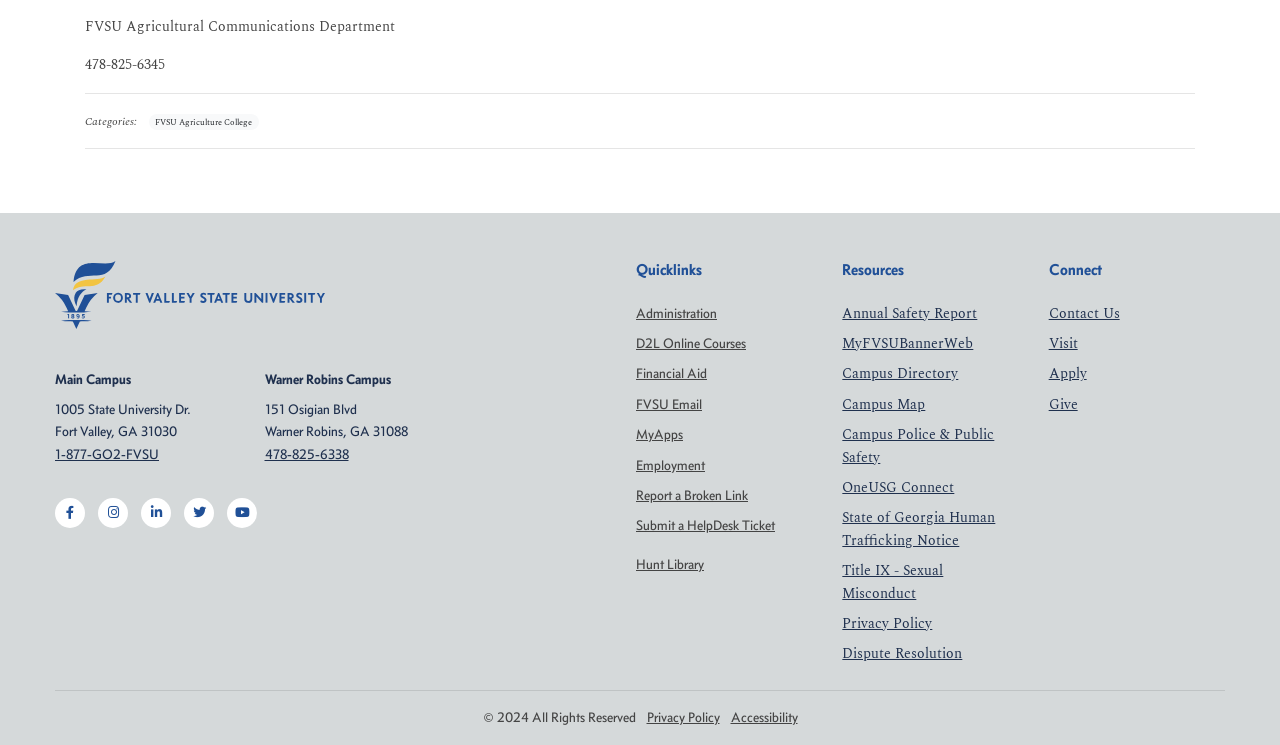Please provide a comprehensive answer to the question below using the information from the image: What social media platforms are linked on the webpage?

The social media links can be found in the bottom left section of the webpage, with icons representing each platform.